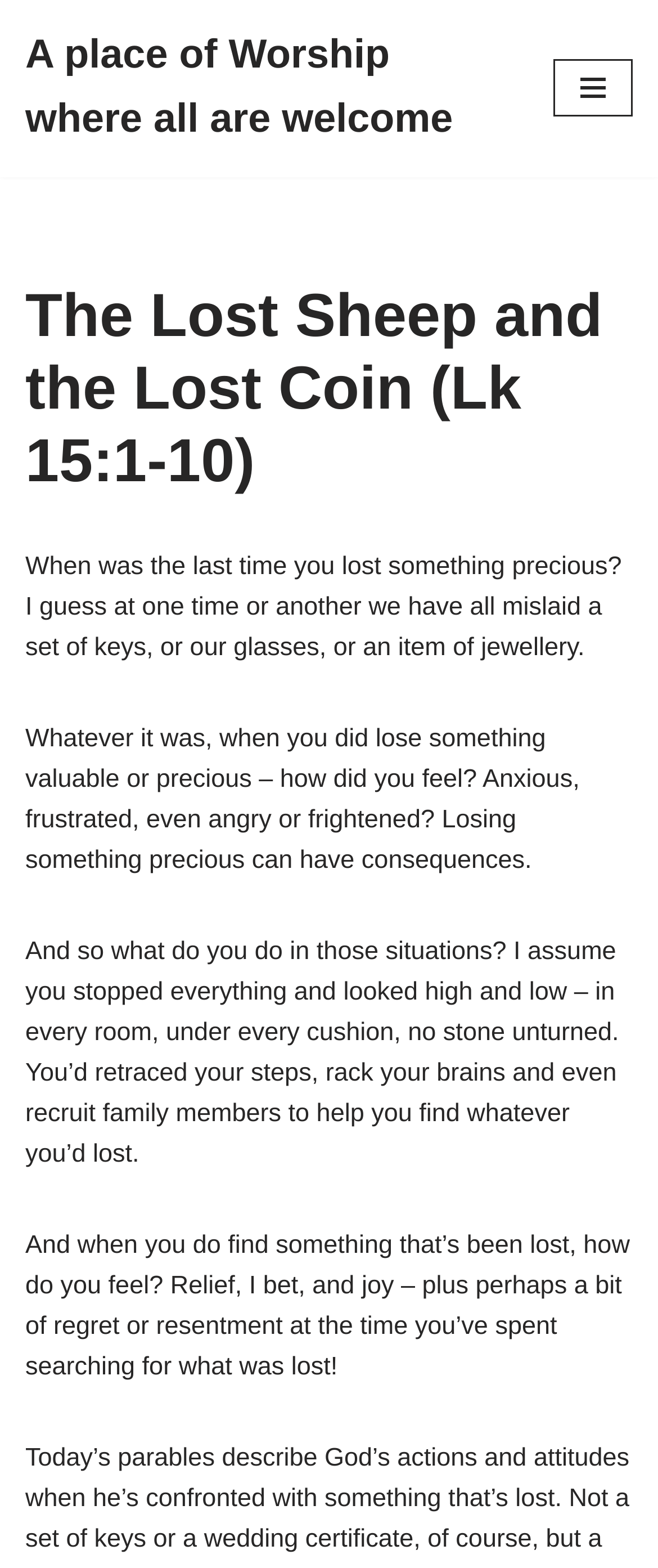Use a single word or phrase to answer the following:
What is the purpose of the button in the top right corner?

Navigation Menu